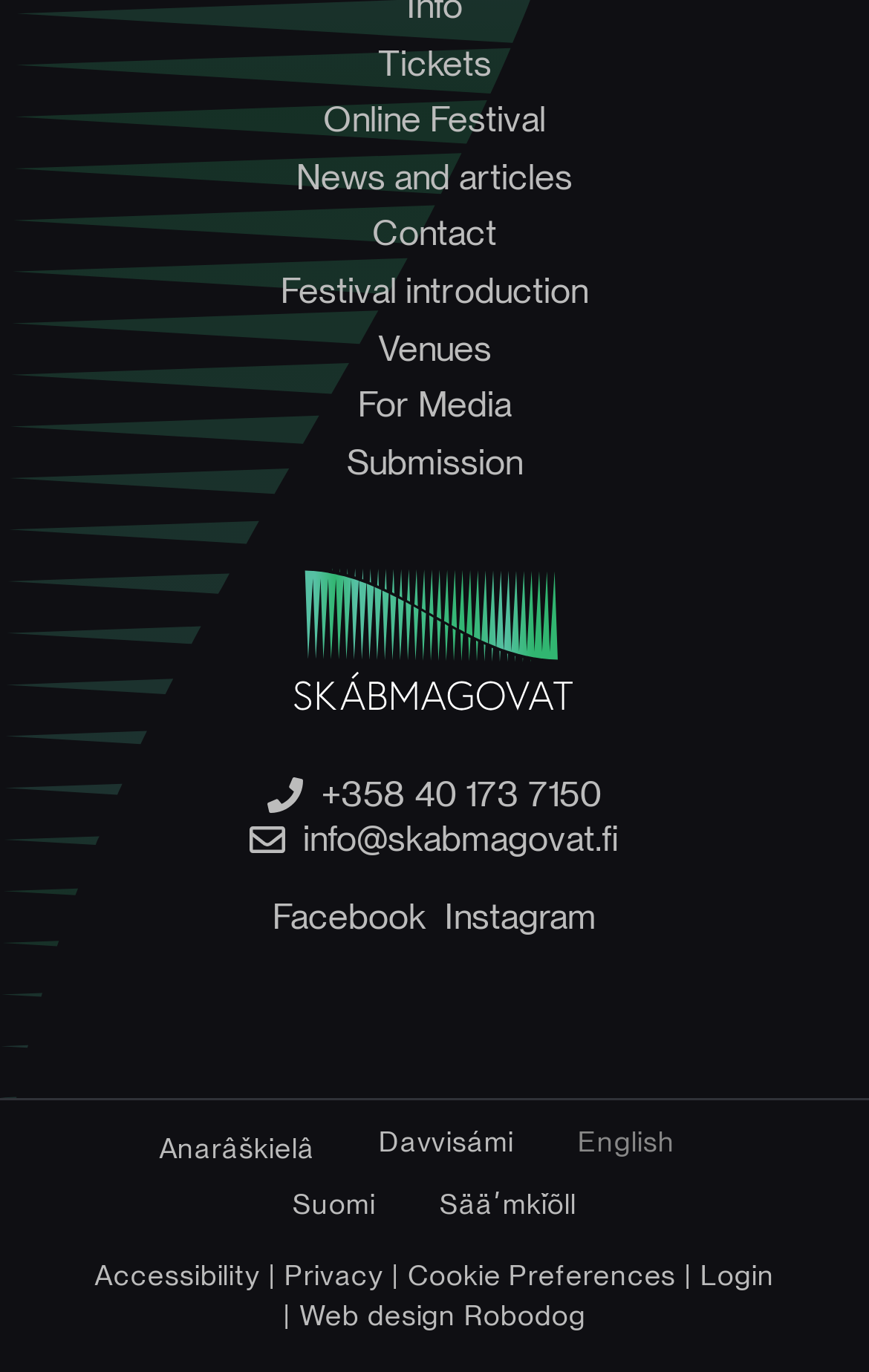Identify the bounding box coordinates of the region I need to click to complete this instruction: "Click the Skábmagovat logo".

[0.34, 0.448, 0.66, 0.479]